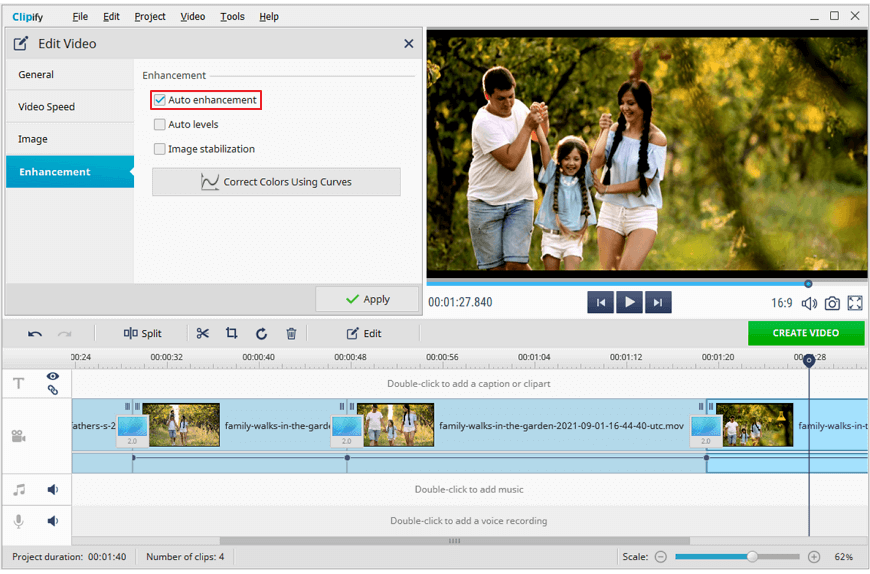What is the purpose of the 'Image stabilization' option?
Using the visual information, answer the question in a single word or phrase.

video quality improvement